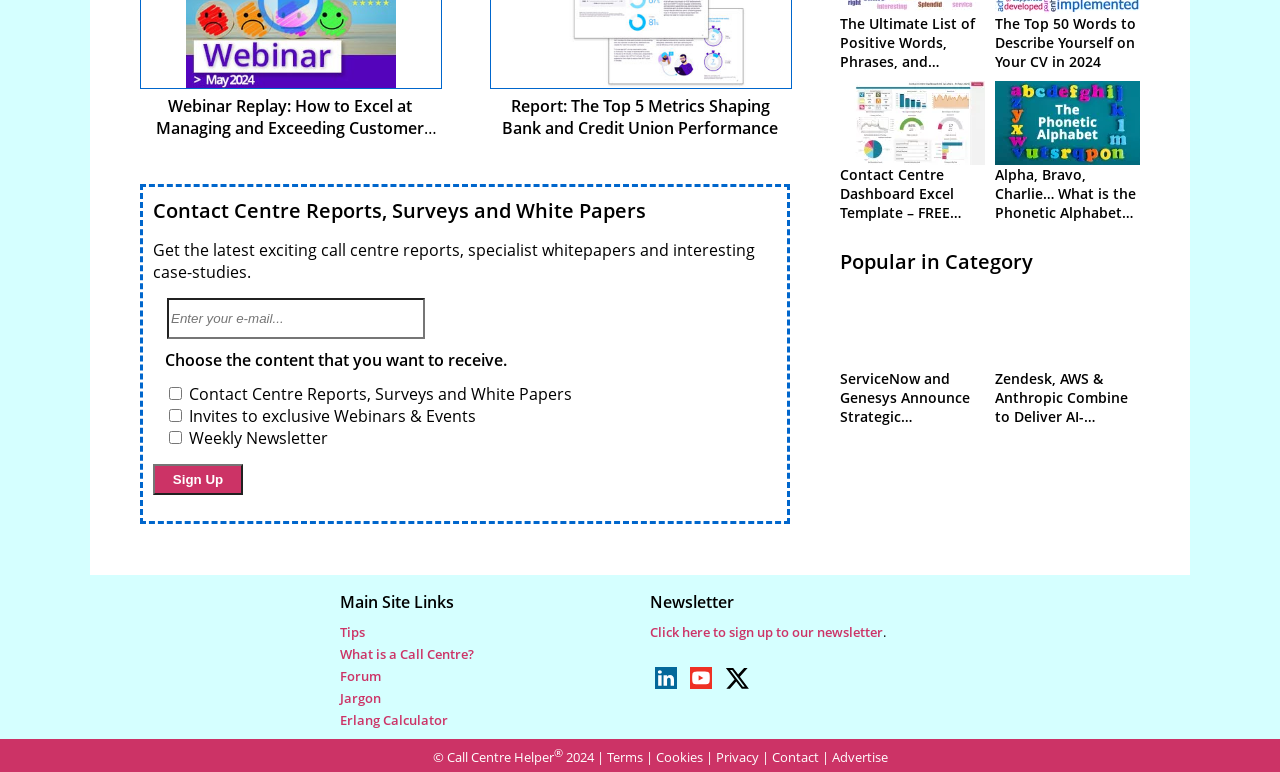What is the main topic of the webpage?
Use the image to give a comprehensive and detailed response to the question.

Based on the links and content on the webpage, it appears to be focused on call centre-related topics, such as reports, webinars, and news.